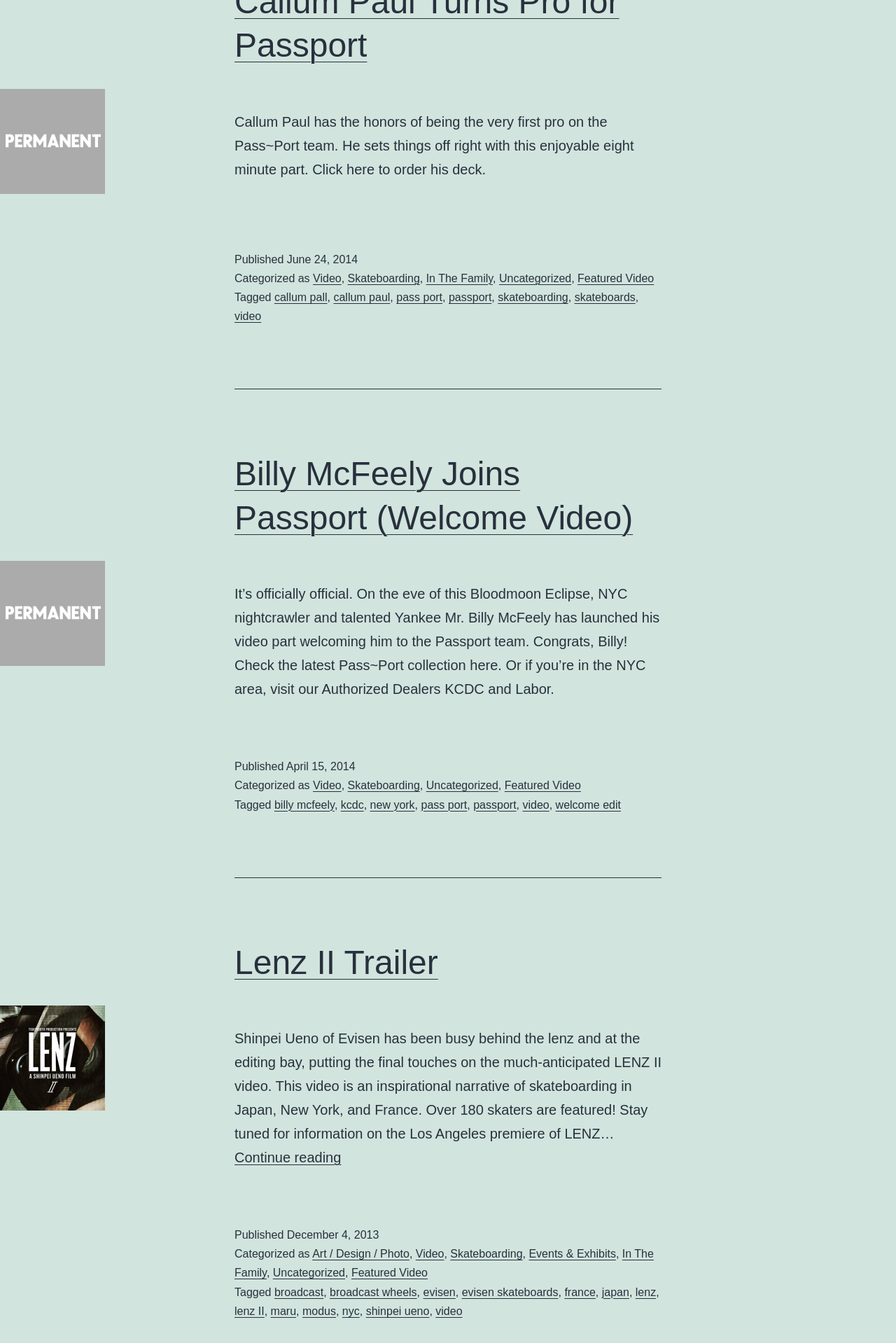Please identify the bounding box coordinates of the region to click in order to complete the given instruction: "Read the article about Billy McFeely joining Passport". The coordinates should be four float numbers between 0 and 1, i.e., [left, top, right, bottom].

[0.262, 0.337, 0.738, 0.402]